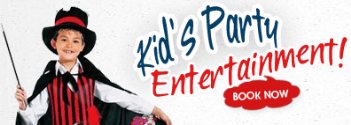What color is the vest?
Look at the webpage screenshot and answer the question with a detailed explanation.

The boy's vest is striking and catches the viewer's attention, and upon examination, it's clear that it's a combination of red and black colors, which adds to the overall magical theme.